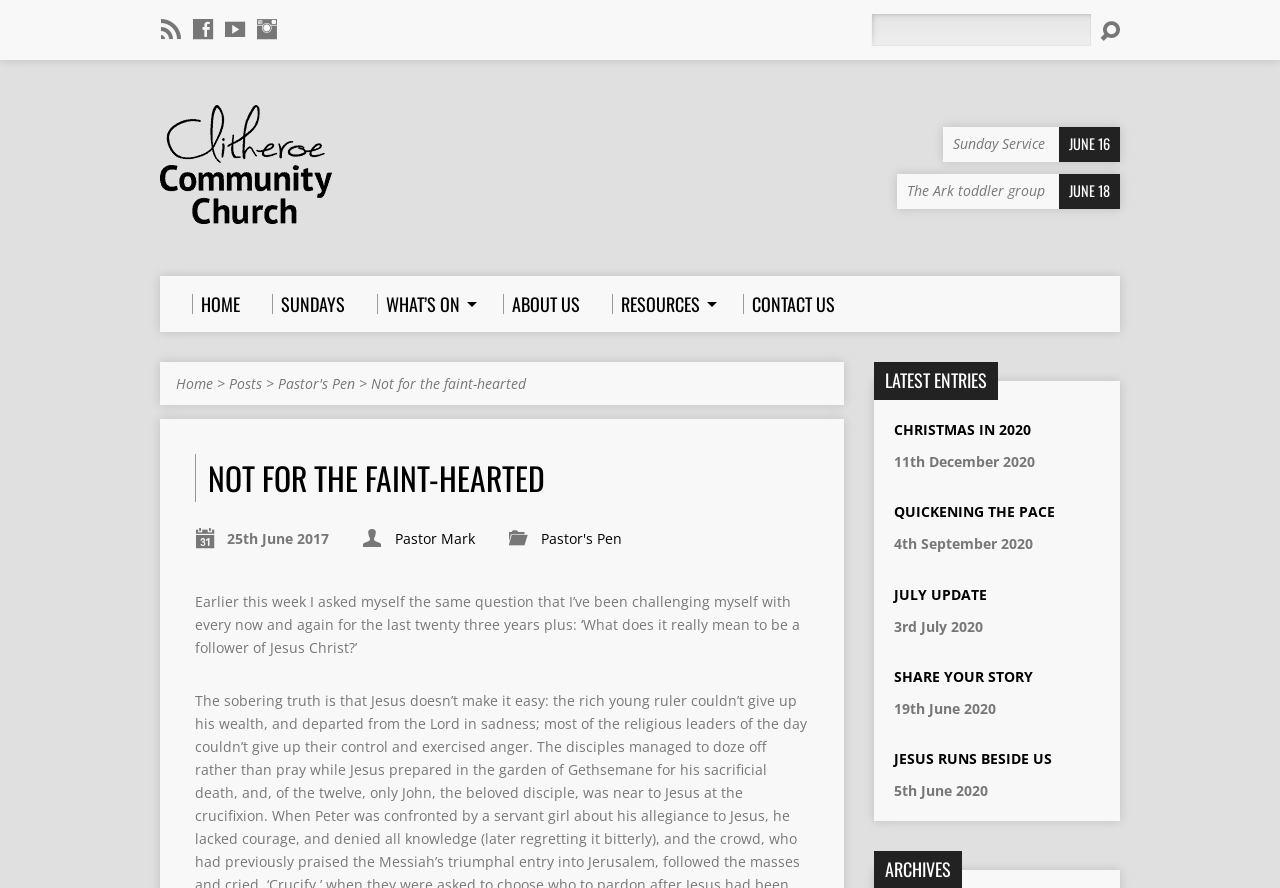Generate a thorough description of the webpage.

This webpage is about Clitheroe Community Church, with a focus on its blog section. At the top, there are several social media links and a search bar. Below that, there is a layout table with two columns. The left column contains a link to the church's homepage, along with a logo image. The right column has a series of article links, including "Sunday Service JUNE 16" and "The Ark toddler group JUNE 18".

In the main content area, there is a heading "NOT FOR THE FAINT-HEARTED" followed by a paragraph of text that asks the question "What does it really mean to be a follower of Jesus Christ?" Below that, there is a section titled "LATEST ENTRIES" with four article links, each with a heading, a link, and a timestamp. The headings include "CHRISTMAS IN 2020", "QUICKENING THE PACE", "JULY UPDATE", and "SHARE YOUR STORY". Each article link is accompanied by a timestamp, ranging from June 2020 to December 2020.

At the top right of the page, there is a navigation menu with links to "HOME", "SUNDAYS", "WHAT'S ON", "ABOUT US", "RESOURCES", and "CONTACT US". There is also a secondary navigation menu below that, with links to "Home", "Posts", "Pastor's Pen", and "Not for the faint-hearted".